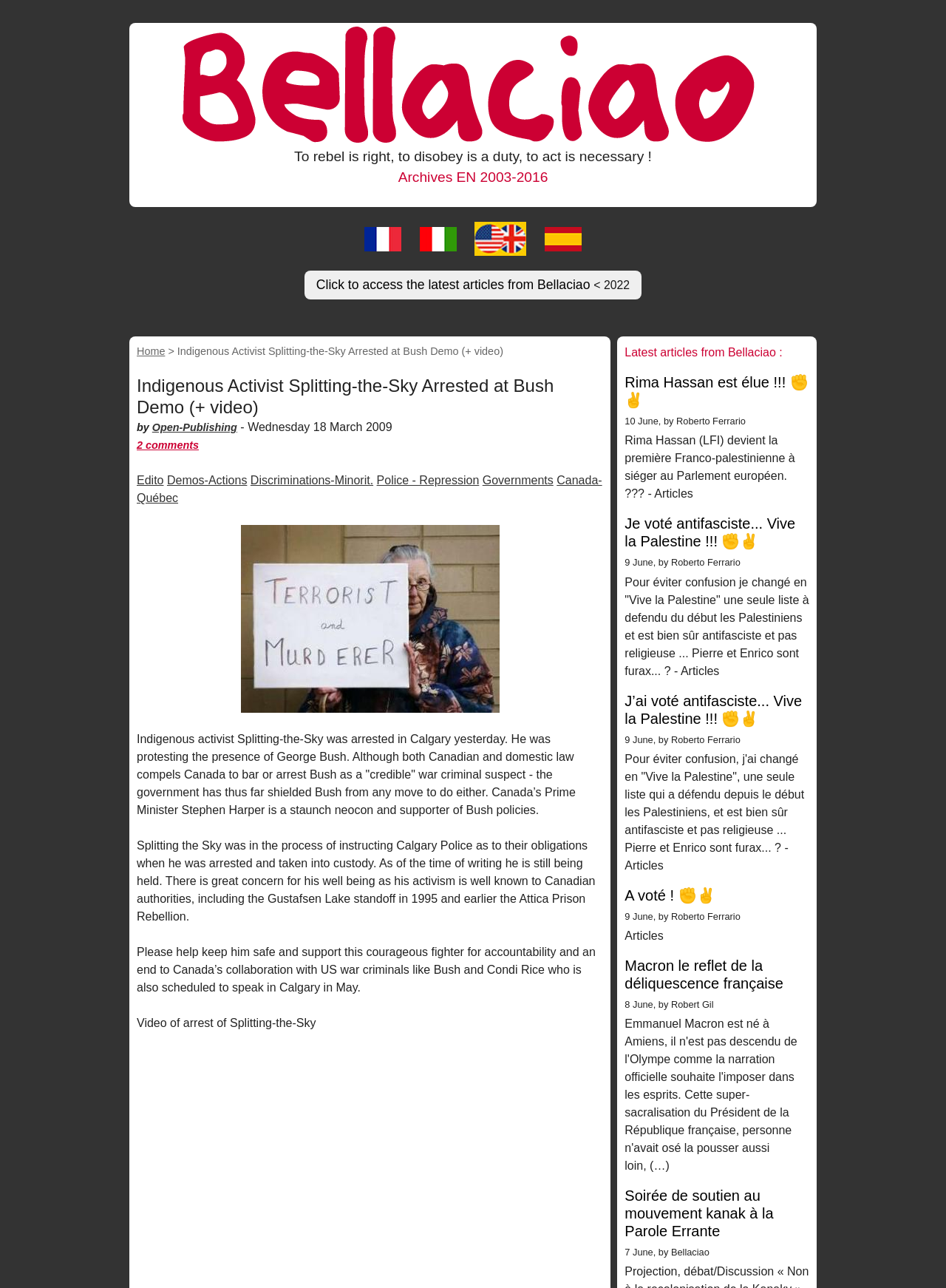Show the bounding box coordinates for the element that needs to be clicked to execute the following instruction: "Click the link to access the latest articles from Bellaciao". Provide the coordinates in the form of four float numbers between 0 and 1, i.e., [left, top, right, bottom].

[0.322, 0.217, 0.678, 0.226]